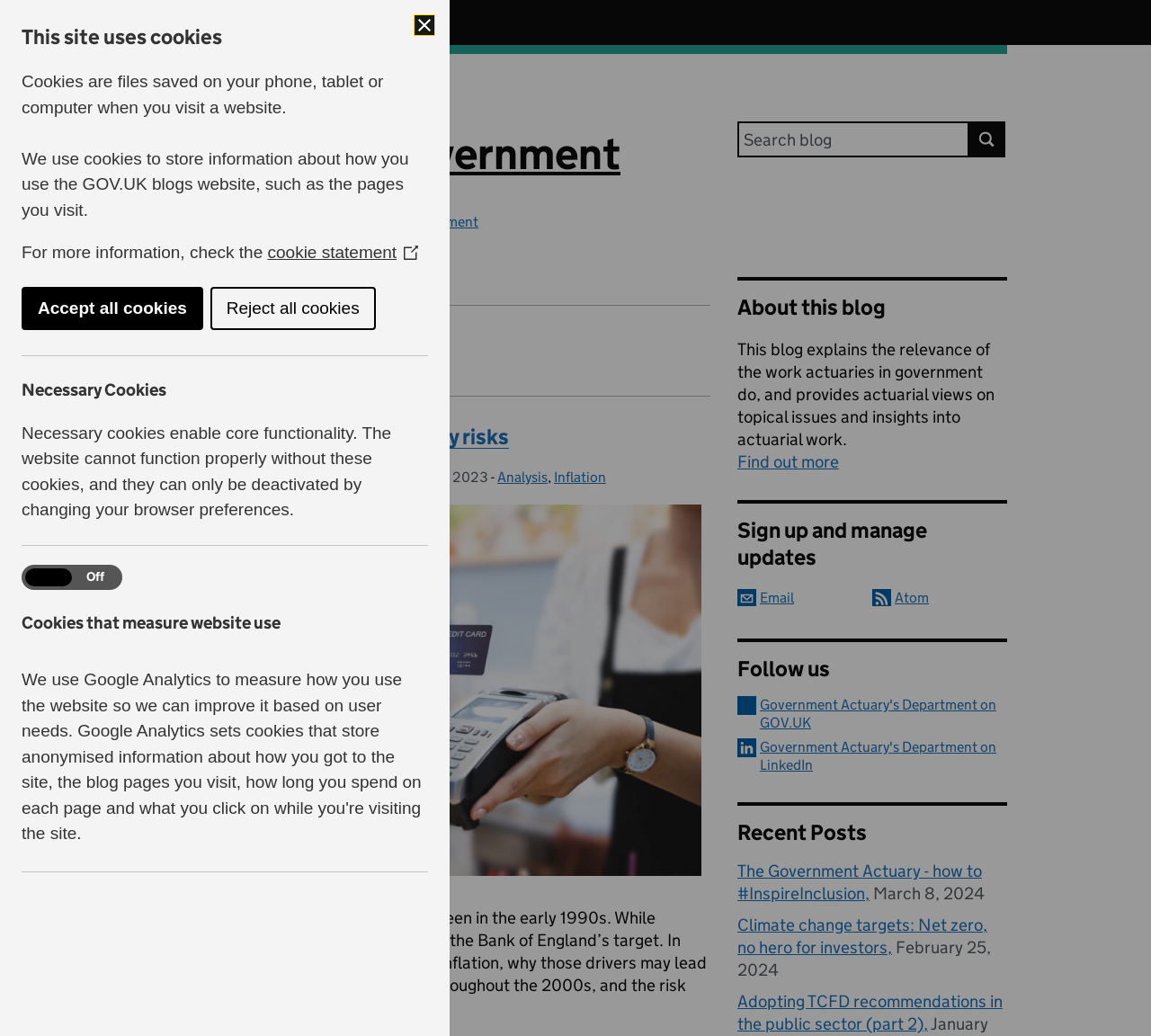Identify the bounding box of the UI element described as follows: "this site". Provide the coordinates as four float numbers in the range of 0 to 1 [left, top, right, bottom].

None